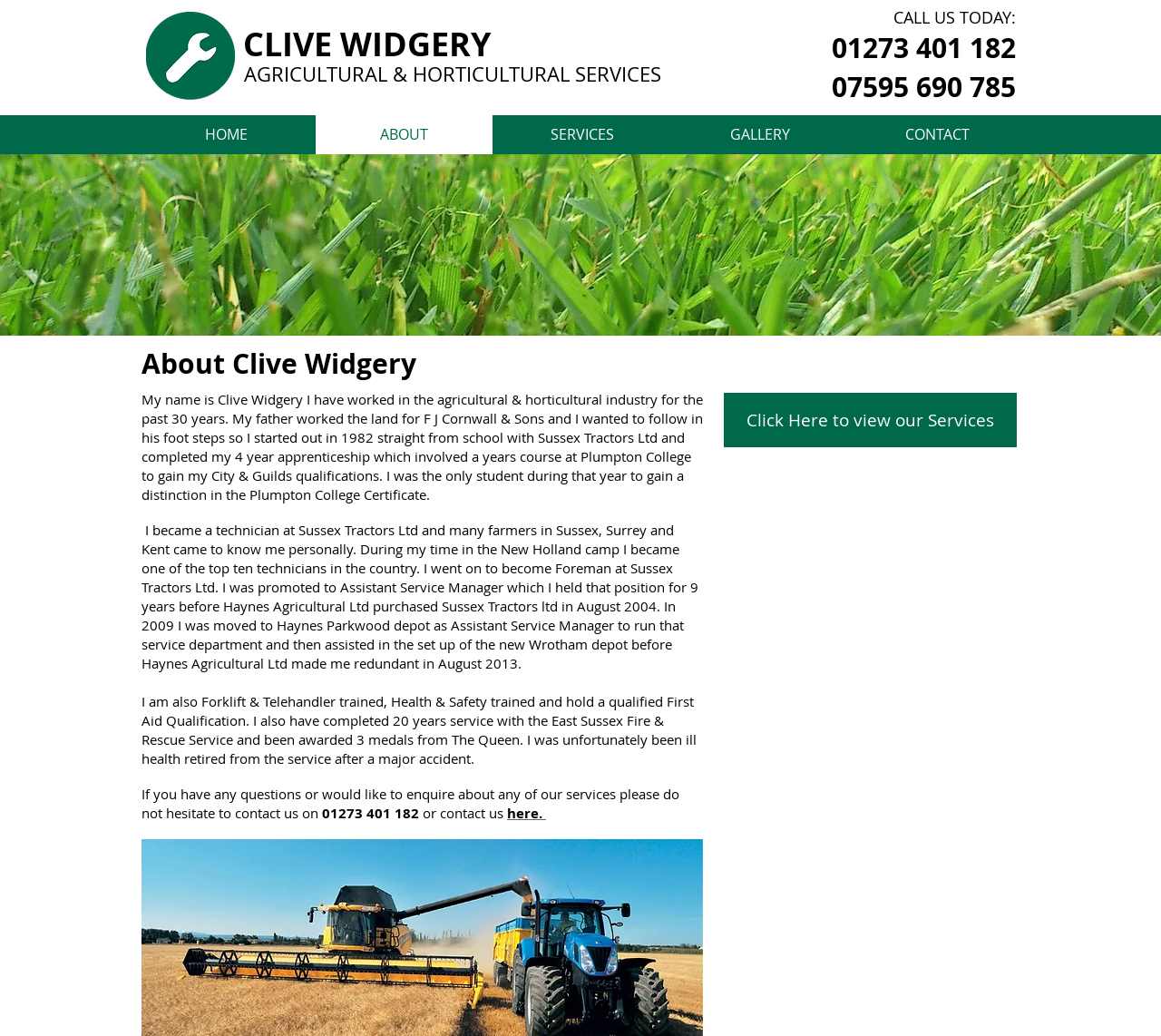What is the phone number to contact Clive Widgery?
Refer to the image and give a detailed response to the question.

The phone number to contact Clive Widgery is 01273 401 182, which is mentioned twice on the webpage, once as a StaticText element with bounding box coordinates [0.716, 0.028, 0.875, 0.064] and again as a StaticText element with bounding box coordinates [0.277, 0.776, 0.361, 0.794].